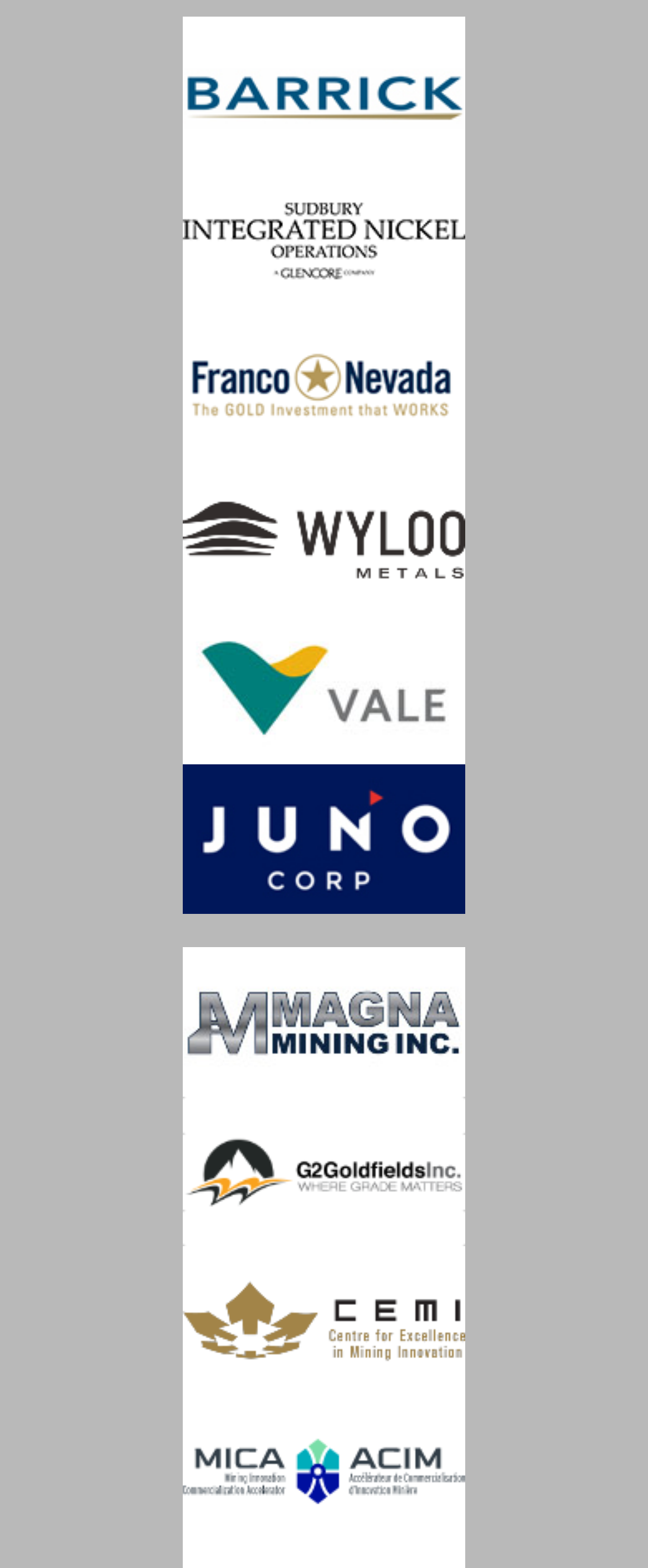Describe all significant elements and features of the webpage.

The webpage appears to be a news article page, specifically from the National Post, a Canadian national paper. The article's title is "Sherritt facing demands from activist as chairman Ian Delaney retires" and is written by Peter Koven, dated May 8, 2013. 

At the top of the page, there are 11 links arranged horizontally, taking up a significant portion of the top section. These links are positioned closely together, with the first link starting from the left edge of the page and the last link ending near the right edge.